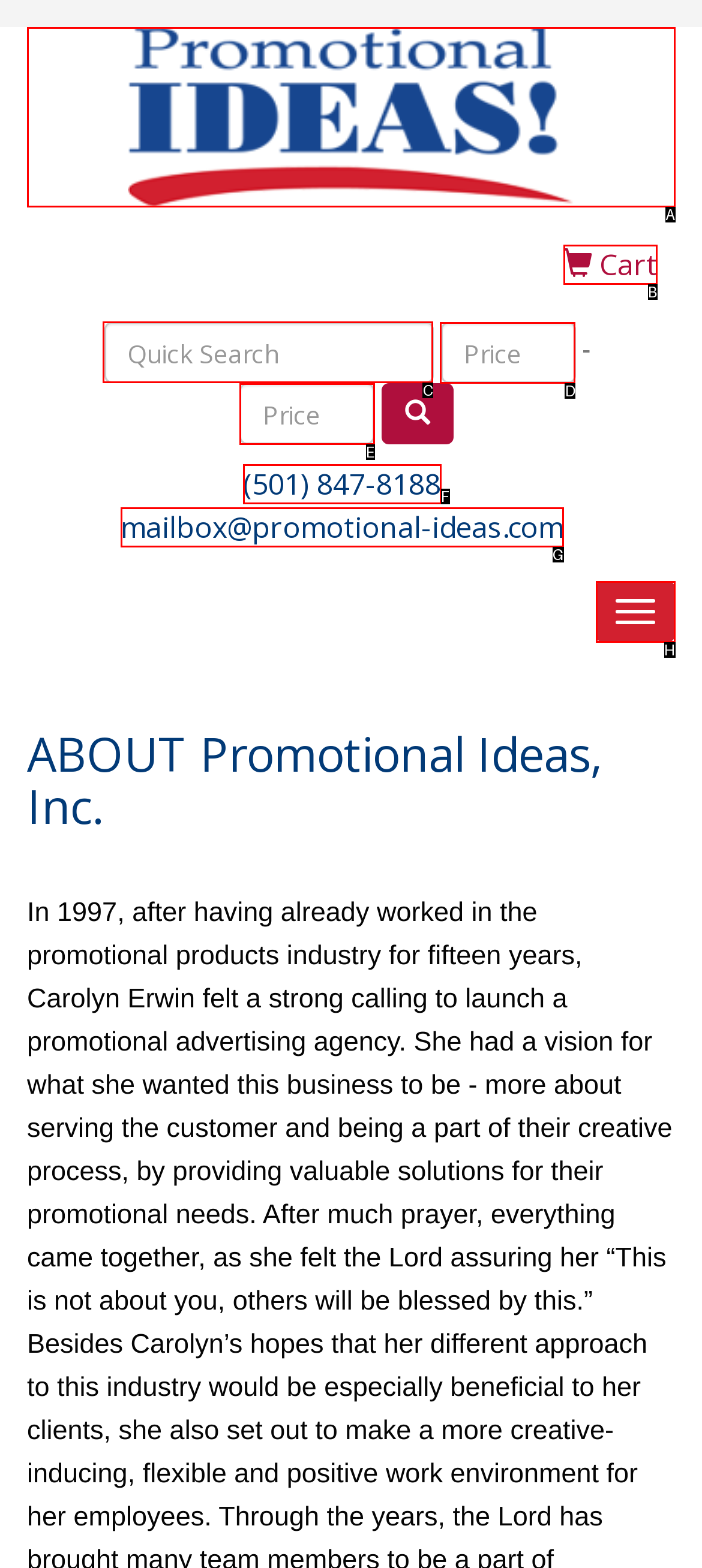Select the letter of the element you need to click to complete this task: Search for a product
Answer using the letter from the specified choices.

C